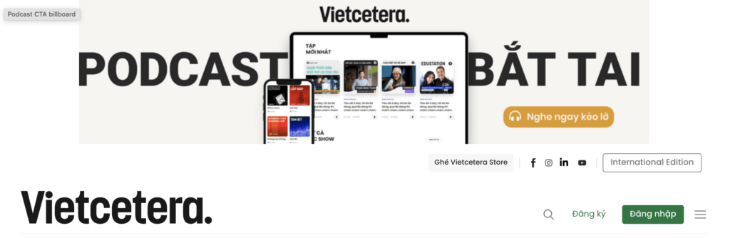Please give a one-word or short phrase response to the following question: 
What devices are displayed on the billboard?

Tablet and mobile phone